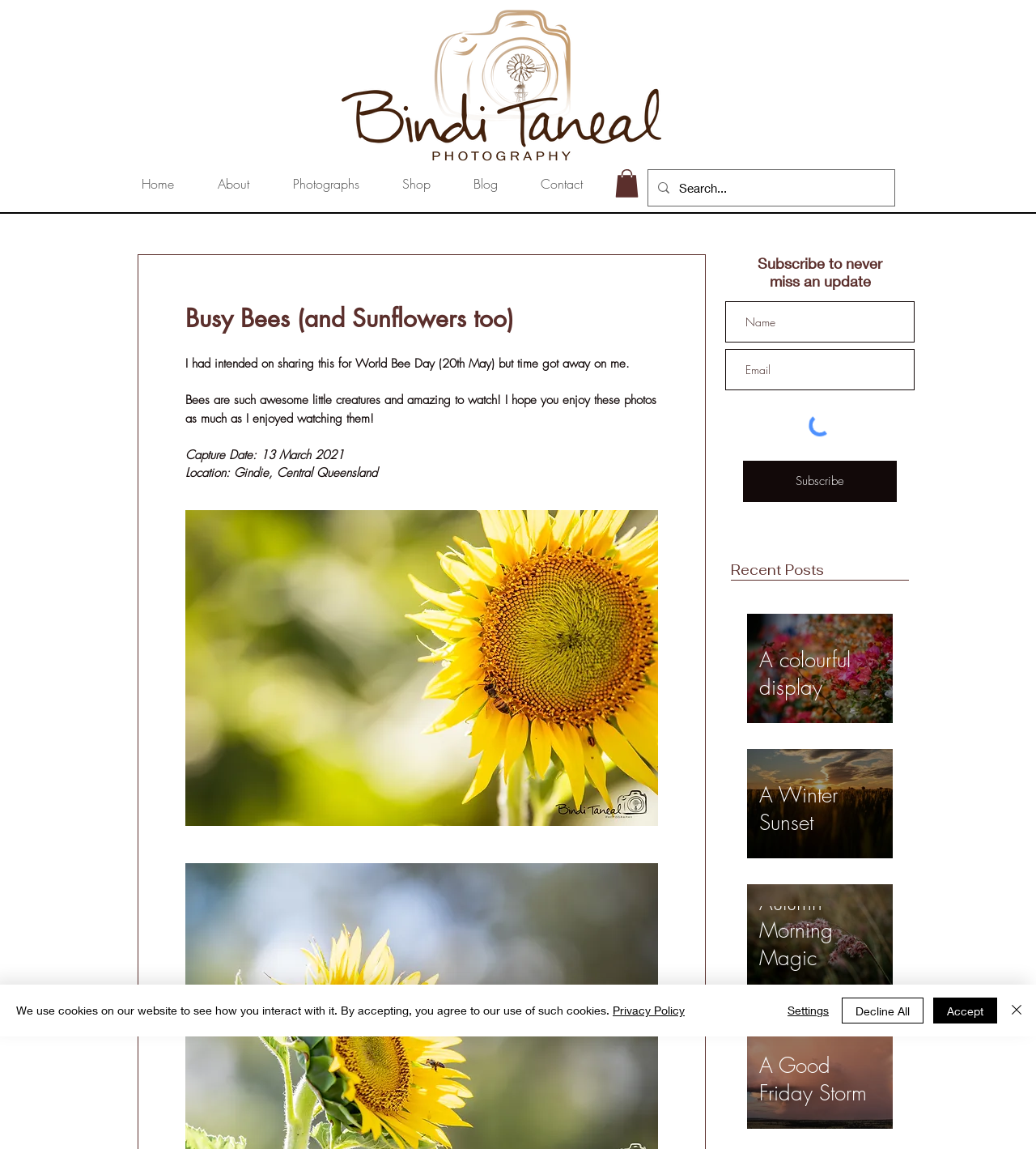Please extract and provide the main headline of the webpage.

Busy Bees (and Sunflowers too)